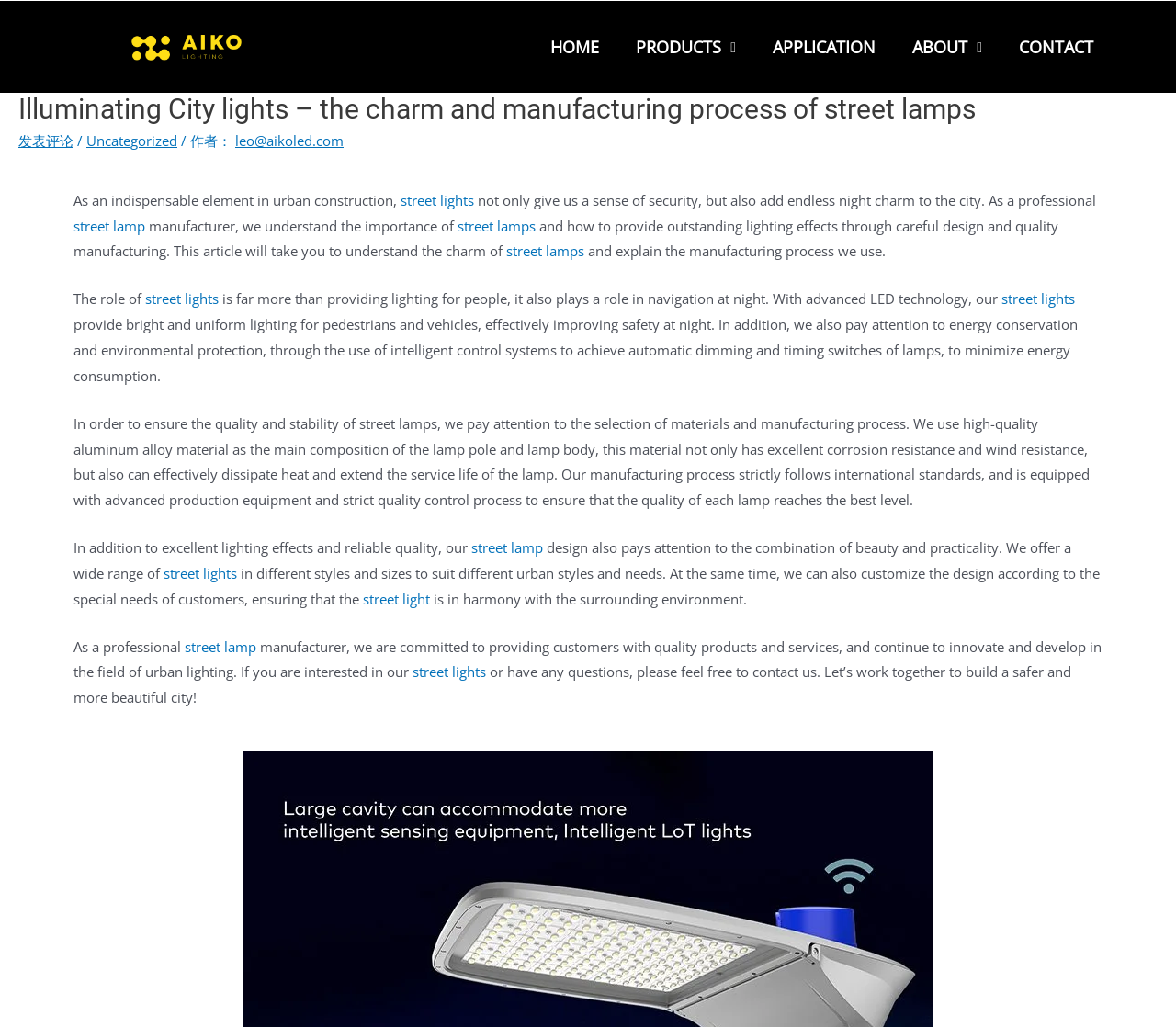Please find the bounding box coordinates of the element that needs to be clicked to perform the following instruction: "Click the HOME link". The bounding box coordinates should be four float numbers between 0 and 1, represented as [left, top, right, bottom].

[0.453, 0.001, 0.525, 0.09]